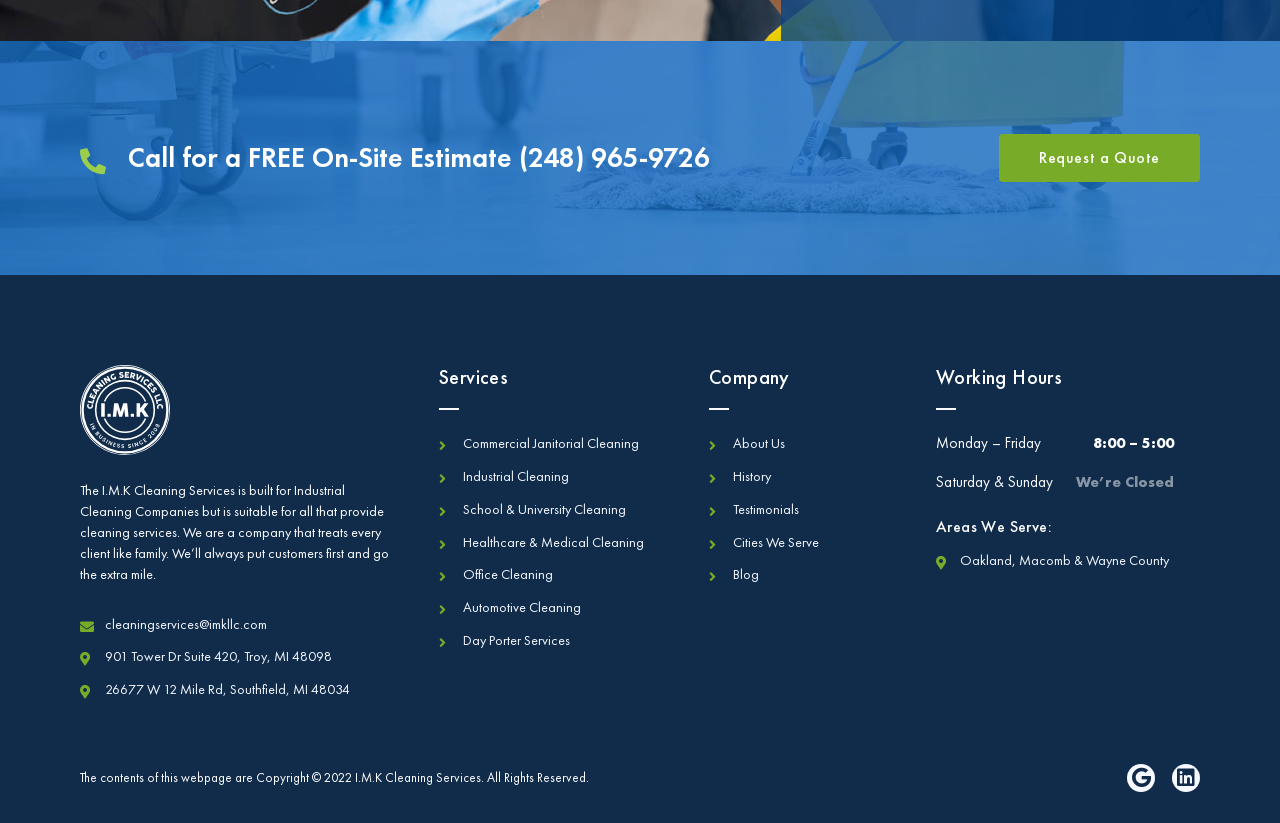What are the company's working hours?
Please provide a detailed and thorough answer to the question.

The company's working hours can be found in the 'Working Hours' section, which states that they are open from Monday to Friday, 8:00-5:00, and closed on Saturday and Sunday.